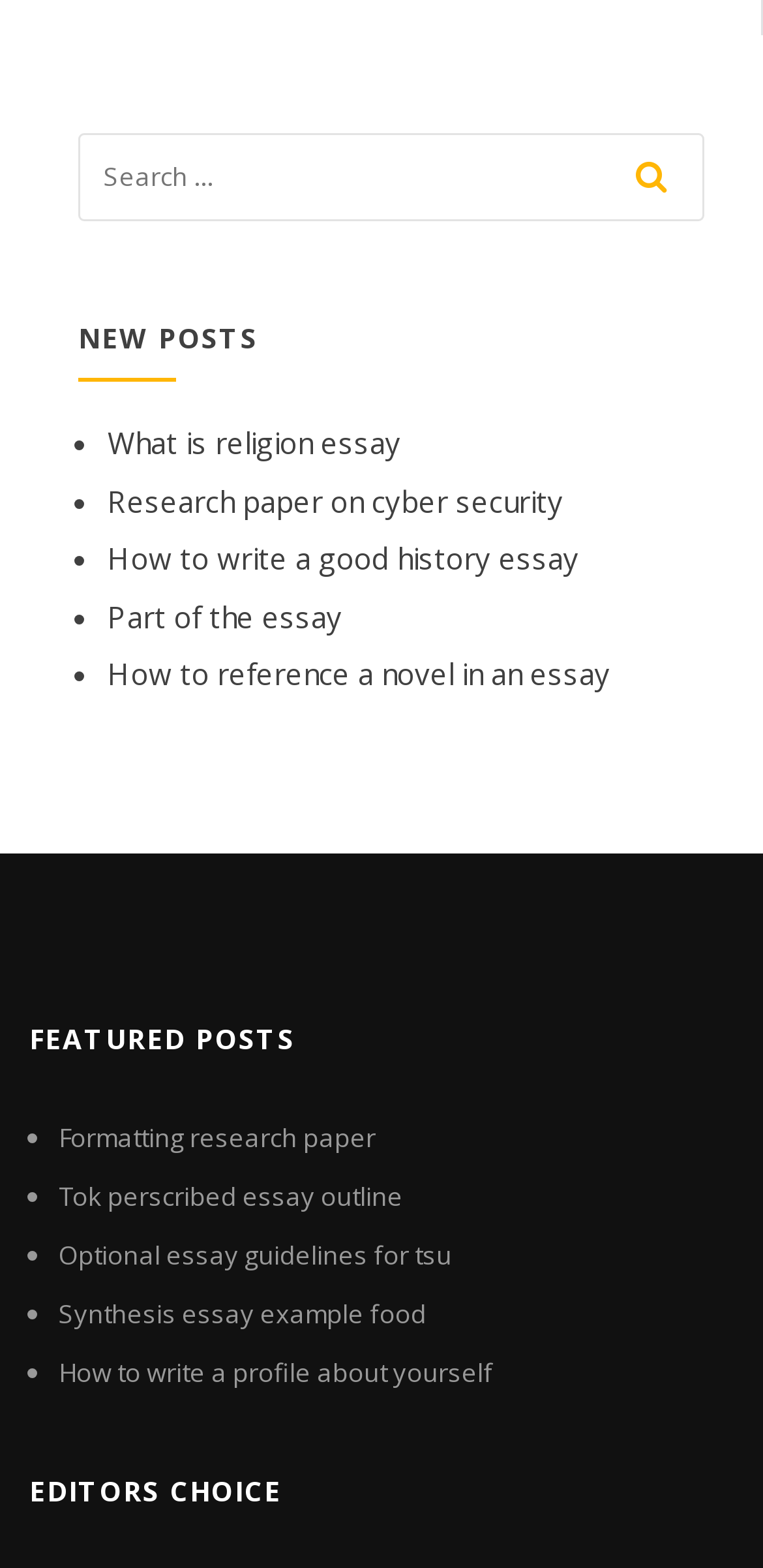Please provide a one-word or phrase answer to the question: 
What is the second featured post?

Tok perscribed essay outline